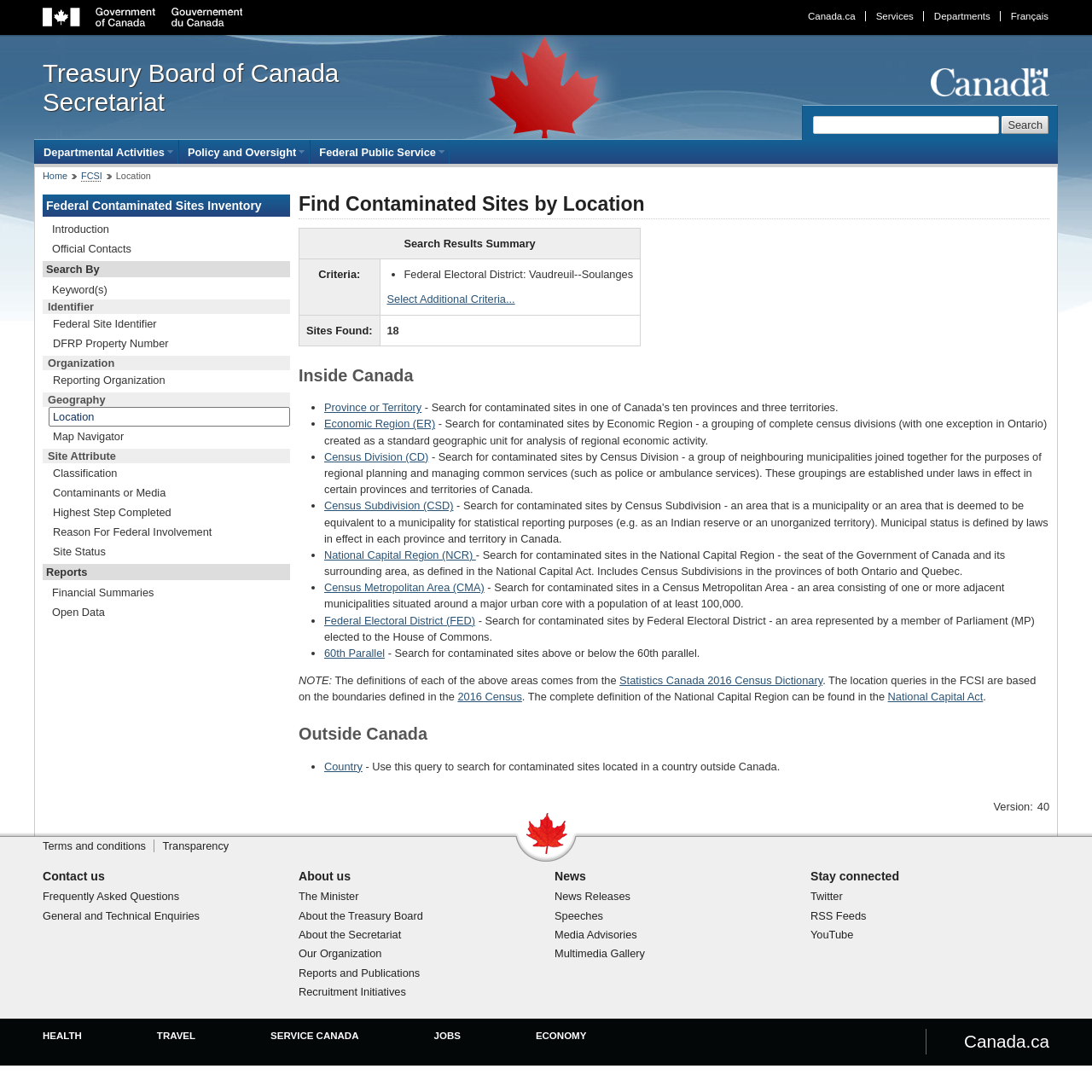Identify the bounding box of the UI component described as: "Transparency".

[0.149, 0.769, 0.21, 0.78]